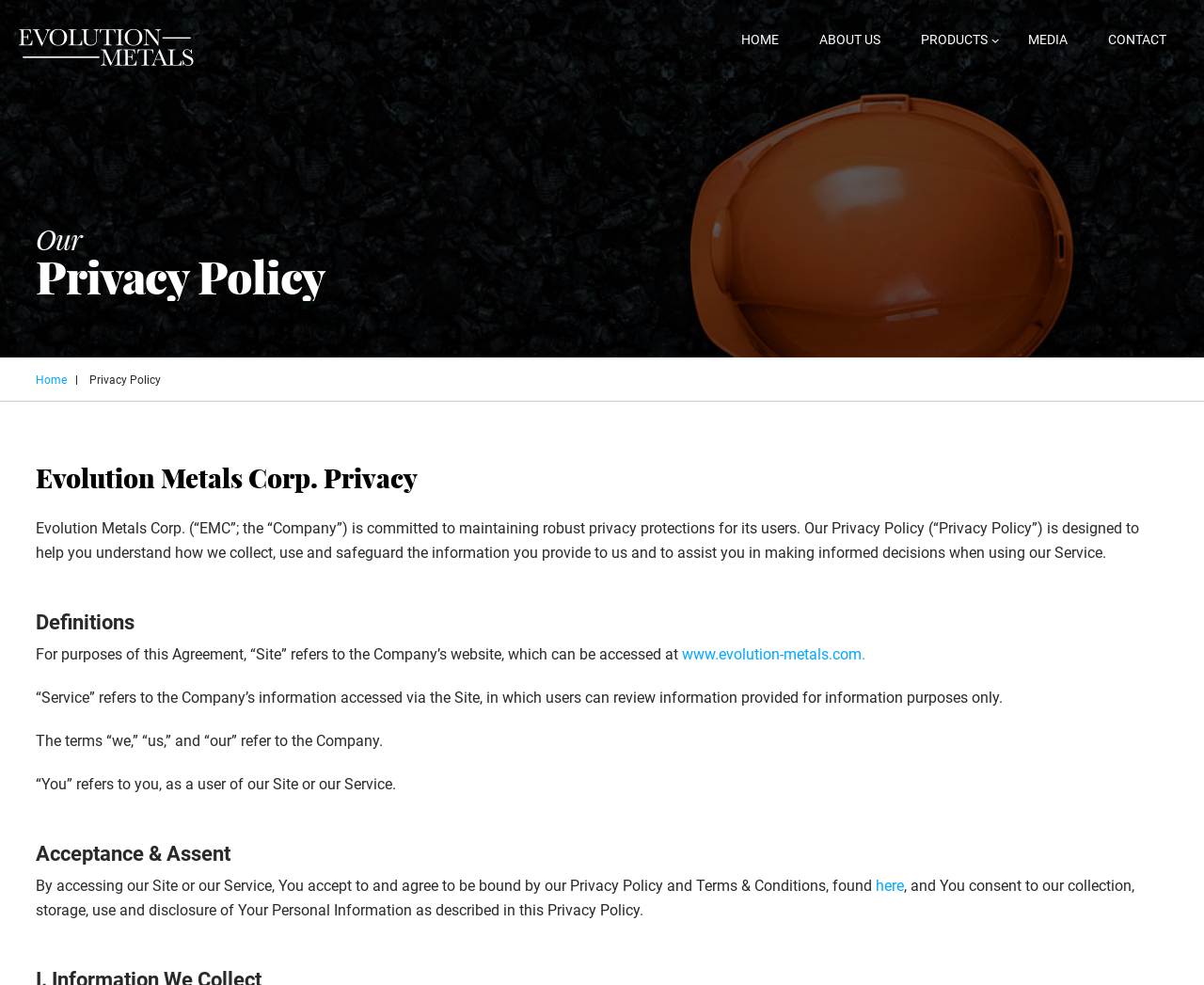Describe all the visual and textual components of the webpage comprehensively.

The webpage is about the Privacy Policy of Evolution Metals Corp. At the top, there are six links: HOME, ABOUT US, PRODUCTS, MEDIA, and CONTACT, aligned horizontally across the page. Below these links, there is a brief introduction to the Privacy Policy, with the title "Our Privacy Policy" followed by a paragraph explaining the company's commitment to maintaining robust privacy protections for its users.

The main content of the page is divided into sections, each with a heading. The first section is "Evolution Metals Corp. Privacy", which provides an overview of the company's privacy policy. The second section is "Definitions", which explains the terms used in the agreement, such as "Site" and "Service". The third section is "Acceptance & Assent", which outlines the user's acceptance of the Privacy Policy and Terms & Conditions.

Throughout the page, there are several links, including "Home" and "here", which likely direct users to other relevant pages. The text is organized in a clear and concise manner, making it easy to read and understand.